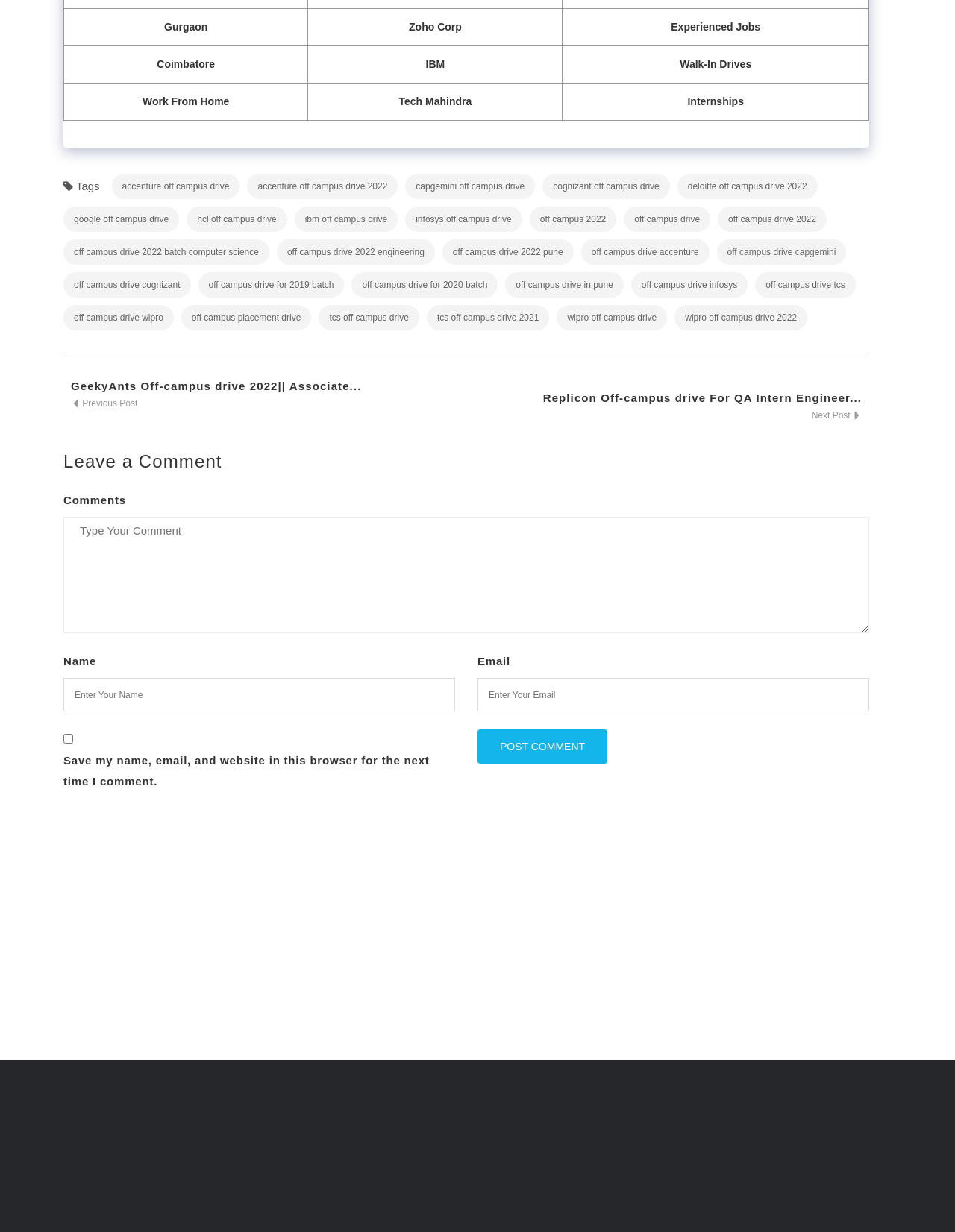Please specify the bounding box coordinates in the format (top-left x, top-left y, bottom-right x, bottom-right y), with all values as floating point numbers between 0 and 1. Identify the bounding box of the UI element described by: Zoho Corp

[0.428, 0.525, 0.483, 0.535]